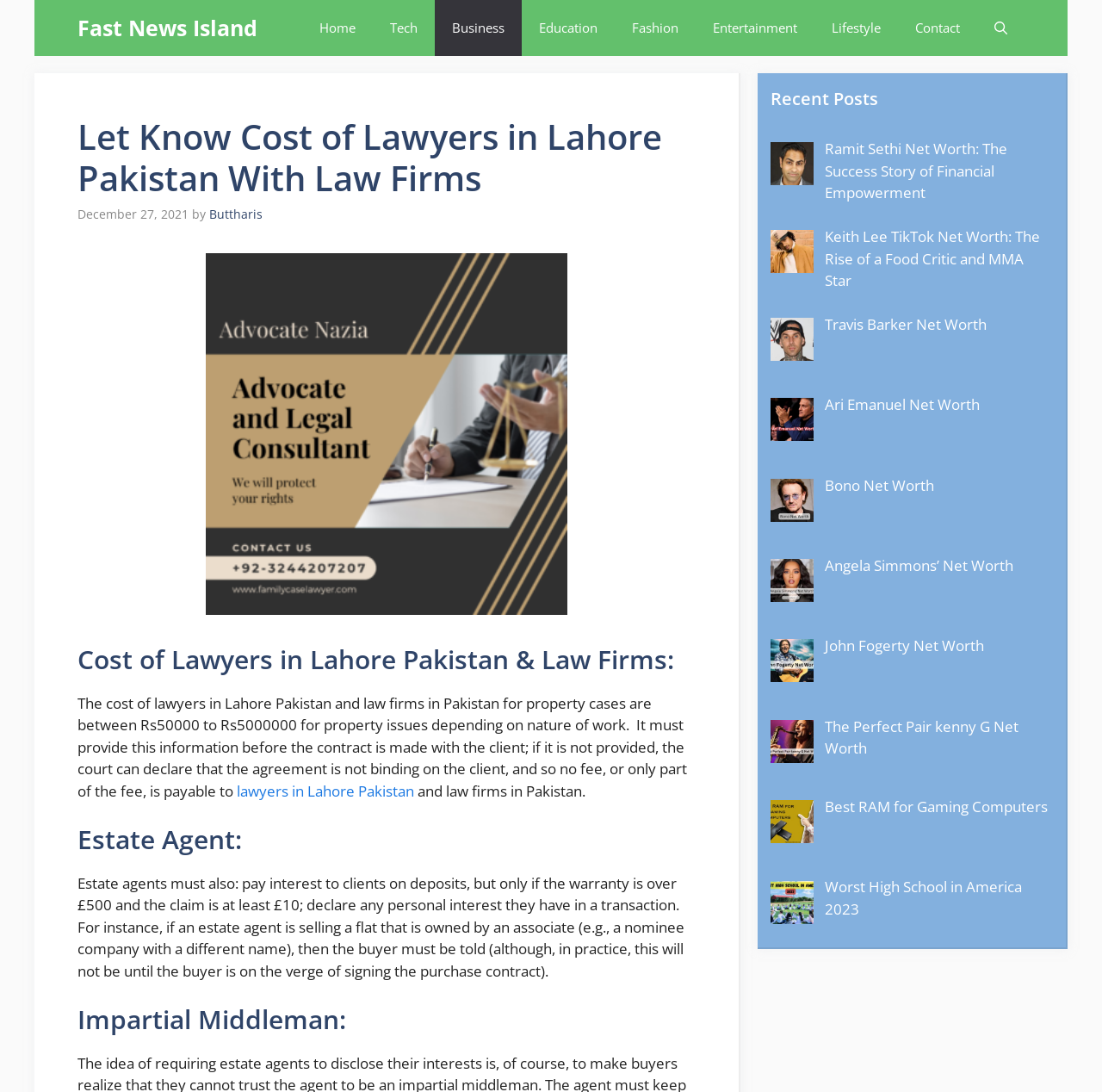Respond to the following question with a brief word or phrase:
What is the purpose of estate agents?

Pay interest to clients